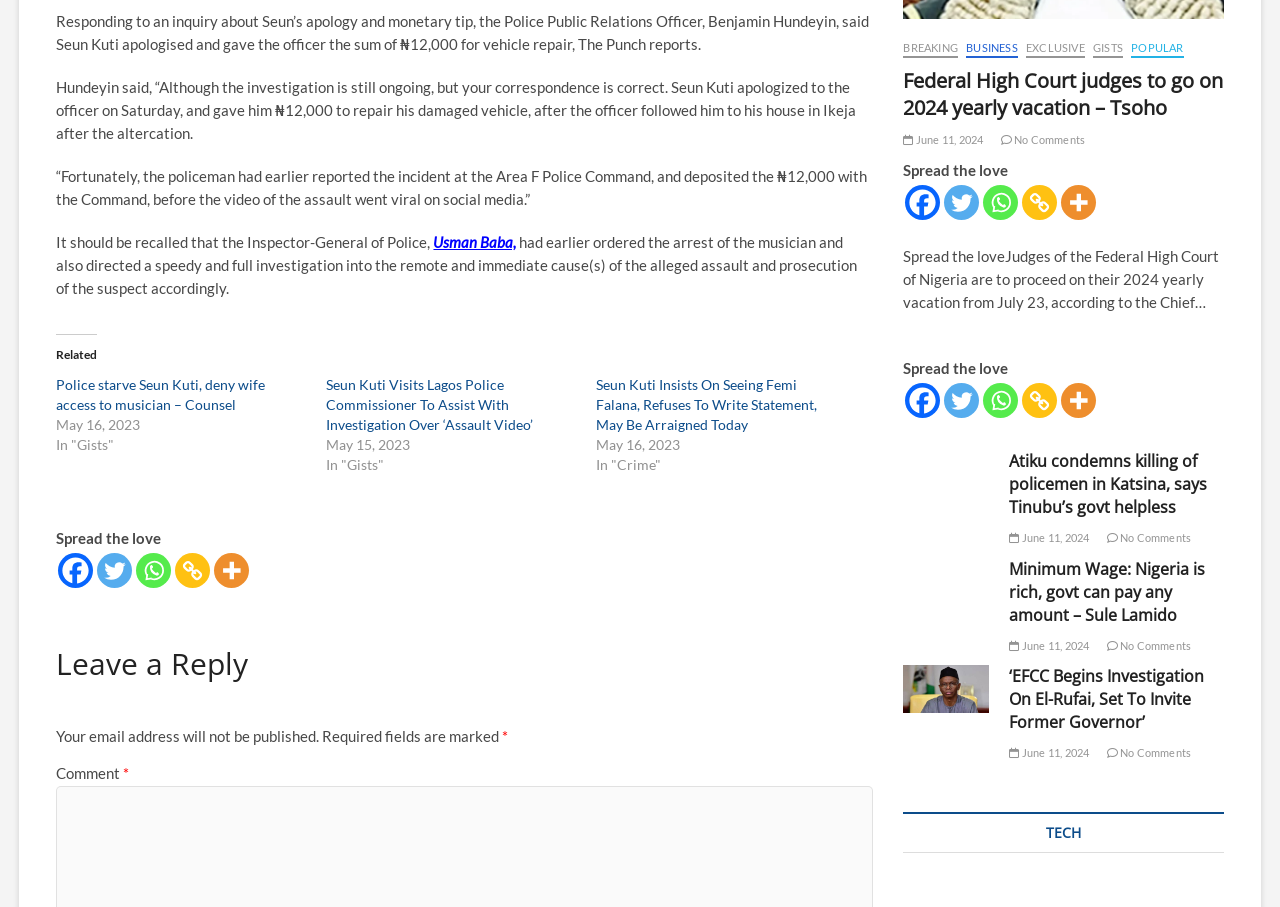Kindly determine the bounding box coordinates of the area that needs to be clicked to fulfill this instruction: "Read the news about Seun Kuti's apology".

[0.044, 0.013, 0.679, 0.058]